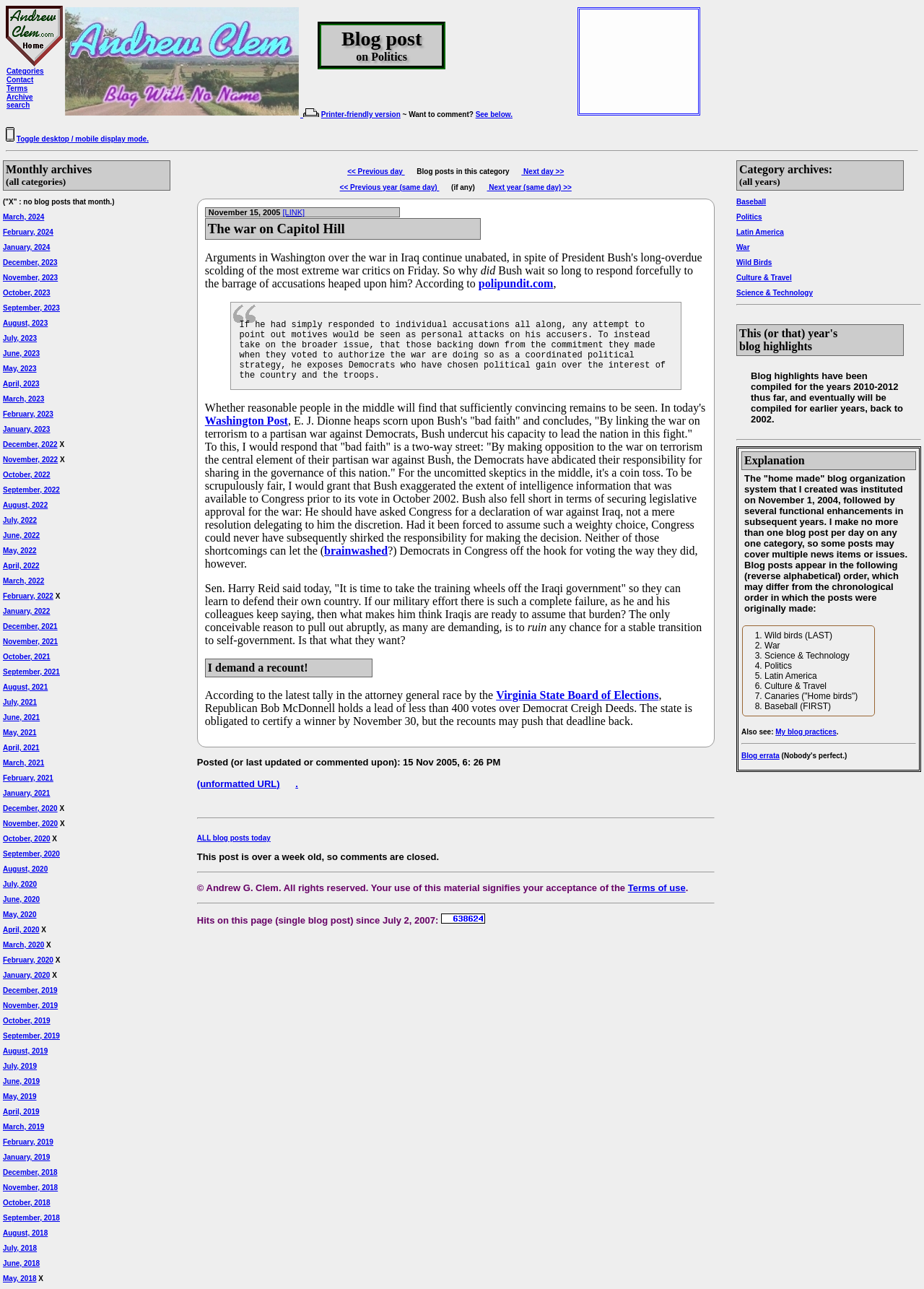Please find the bounding box coordinates of the element that you should click to achieve the following instruction: "Toggle desktop / mobile display mode". The coordinates should be presented as four float numbers between 0 and 1: [left, top, right, bottom].

[0.018, 0.105, 0.161, 0.111]